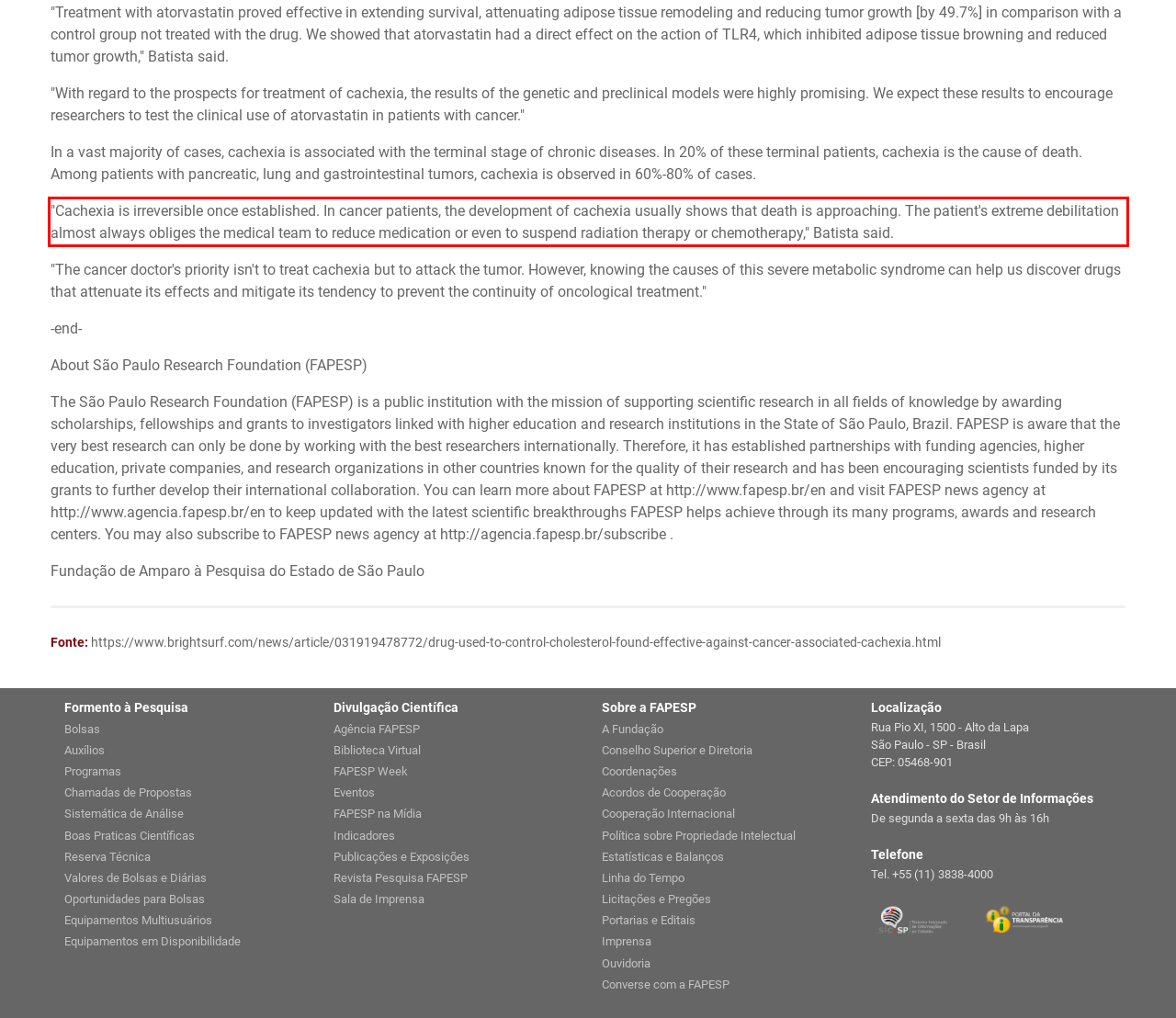You have a screenshot of a webpage where a UI element is enclosed in a red rectangle. Perform OCR to capture the text inside this red rectangle.

"Cachexia is irreversible once established. In cancer patients, the development of cachexia usually shows that death is approaching. The patient's extreme debilitation almost always obliges the medical team to reduce medication or even to suspend radiation therapy or chemotherapy," Batista said.